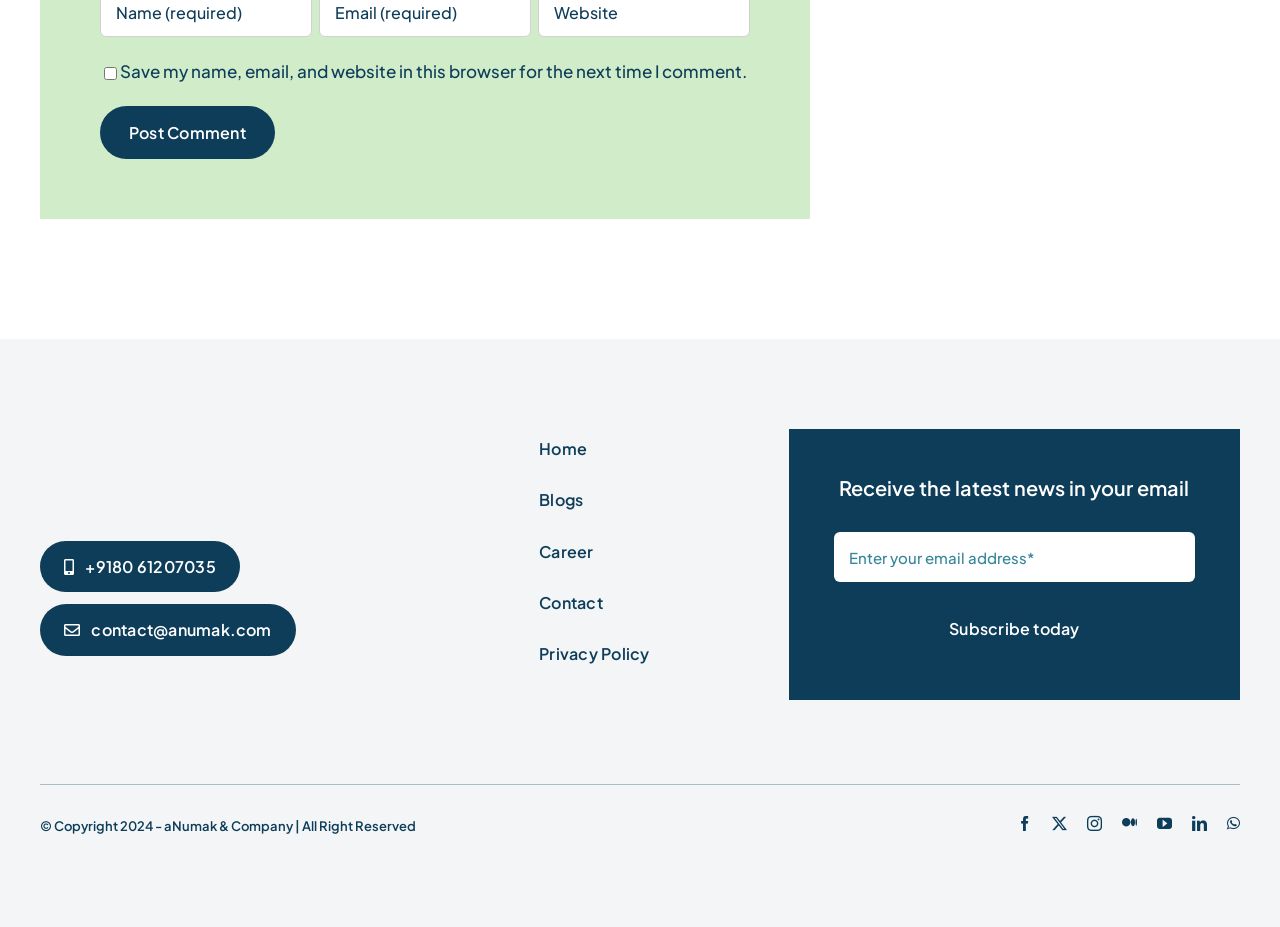Using the description "name="insert_your_email" placeholder="Enter your email address*"", locate and provide the bounding box of the UI element.

[0.651, 0.574, 0.934, 0.628]